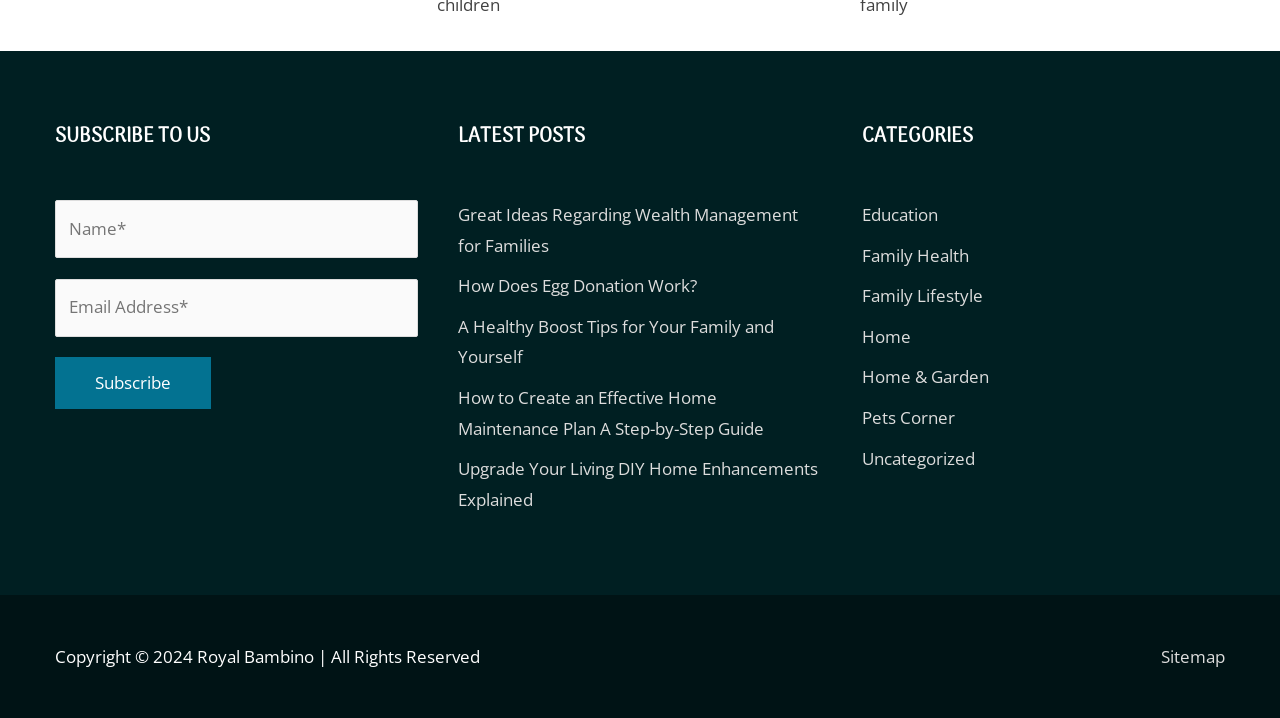Find the bounding box coordinates for the element described here: "name="text-351" placeholder="Name*"".

[0.043, 0.279, 0.327, 0.36]